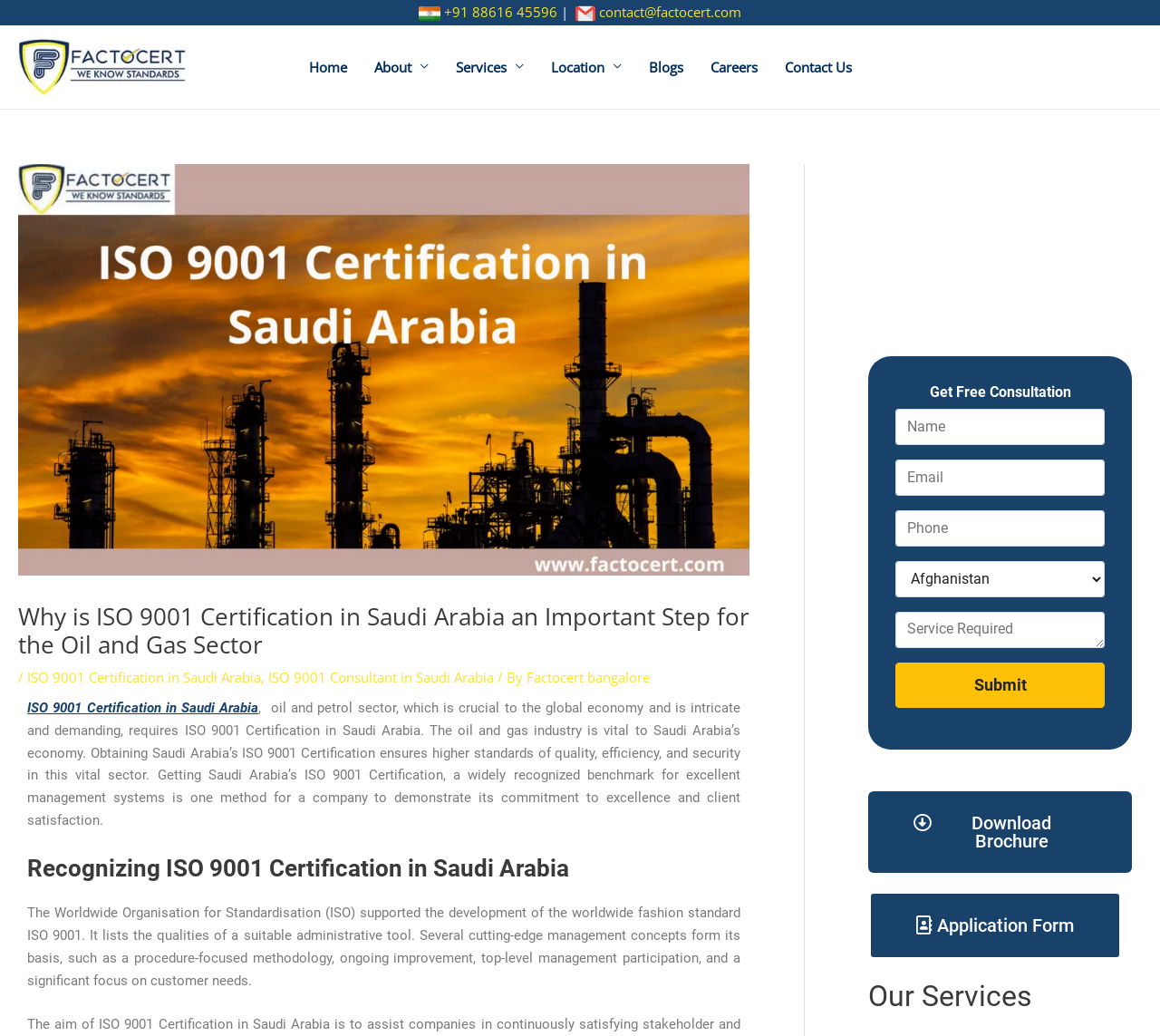Refer to the image and answer the question with as much detail as possible: What is the phone number to contact?

The phone number to contact is located at the top of the webpage, next to the email address, and is +91 88616 45596.